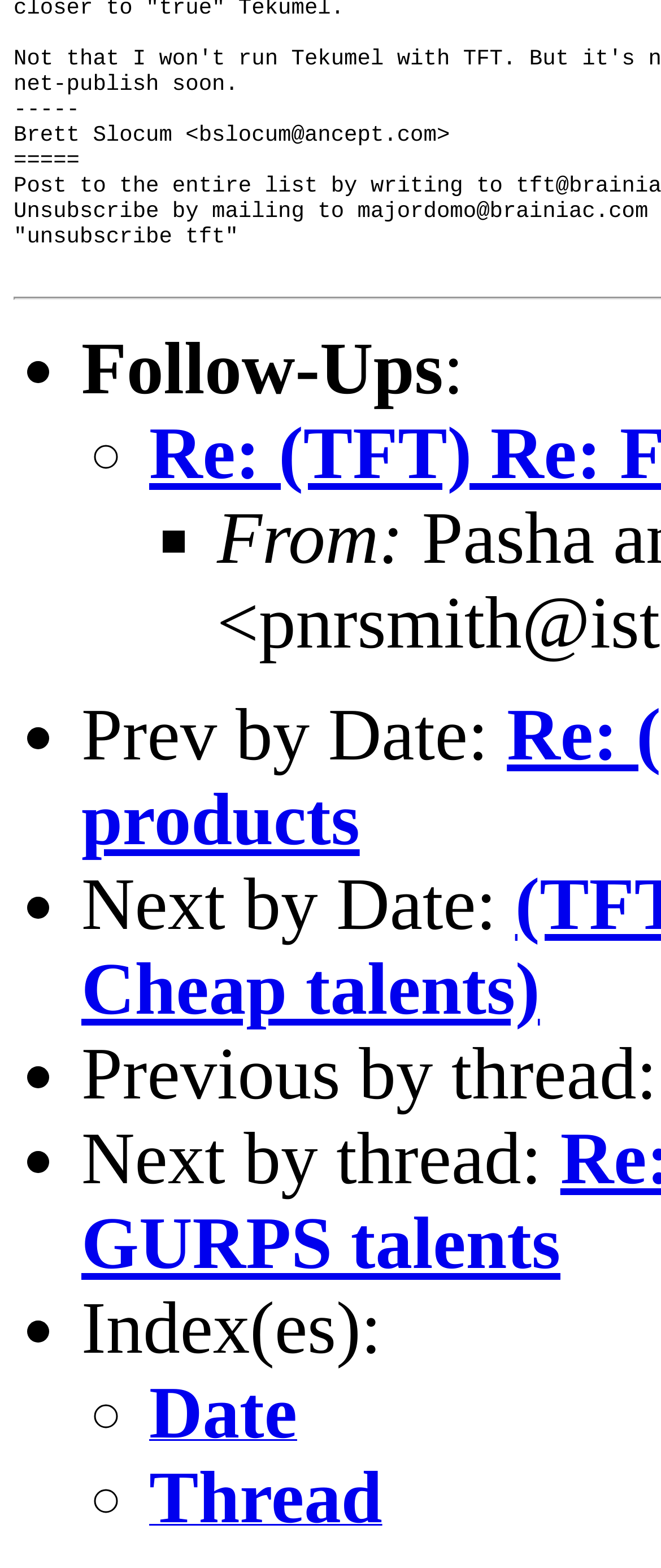Use a single word or phrase to answer the following:
What is the link 'Date' related to?

Index(es)